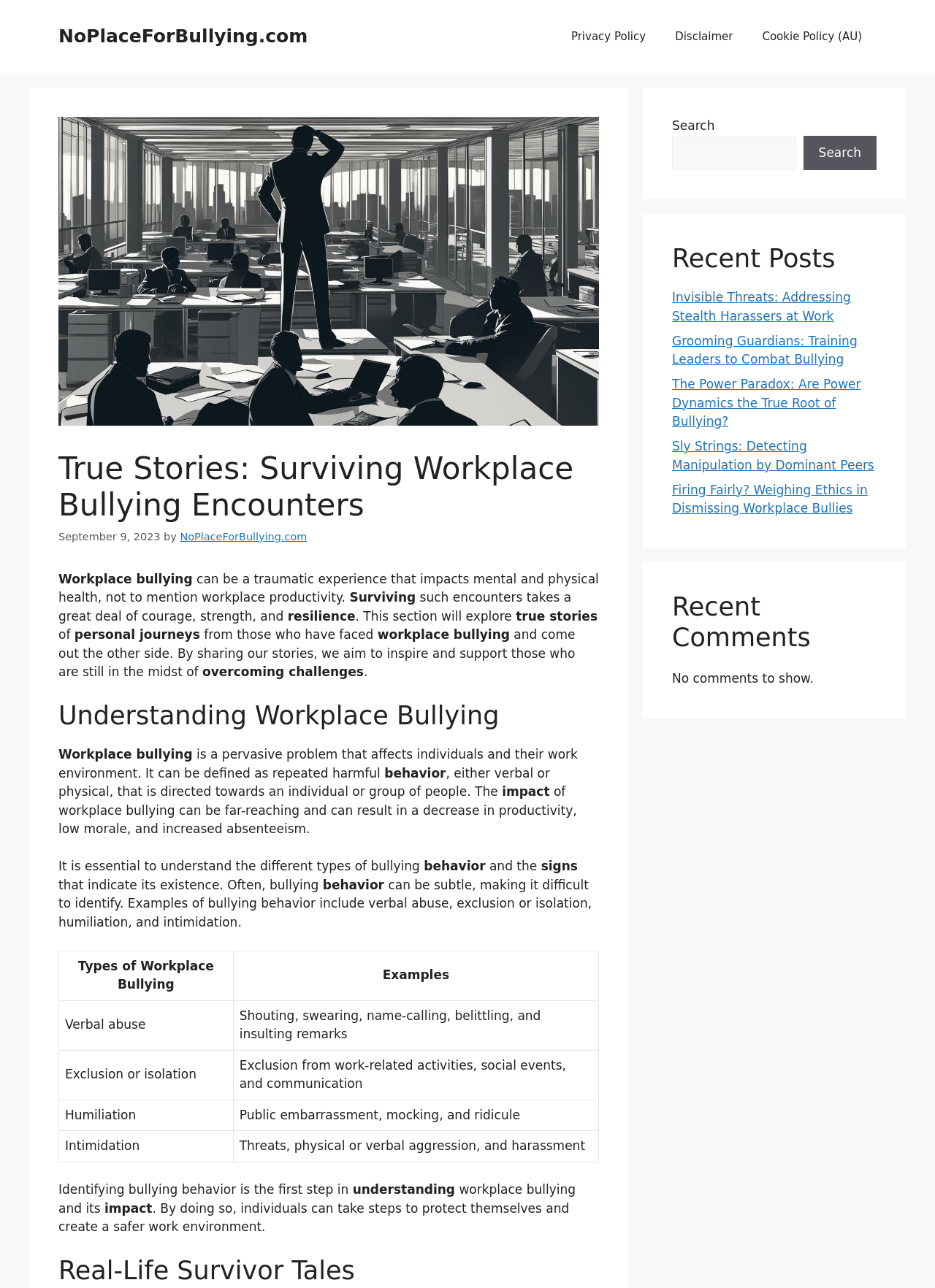Answer the following query concisely with a single word or phrase:
What are some examples of bullying behavior?

Verbal abuse, exclusion or isolation, humiliation, and intimidation